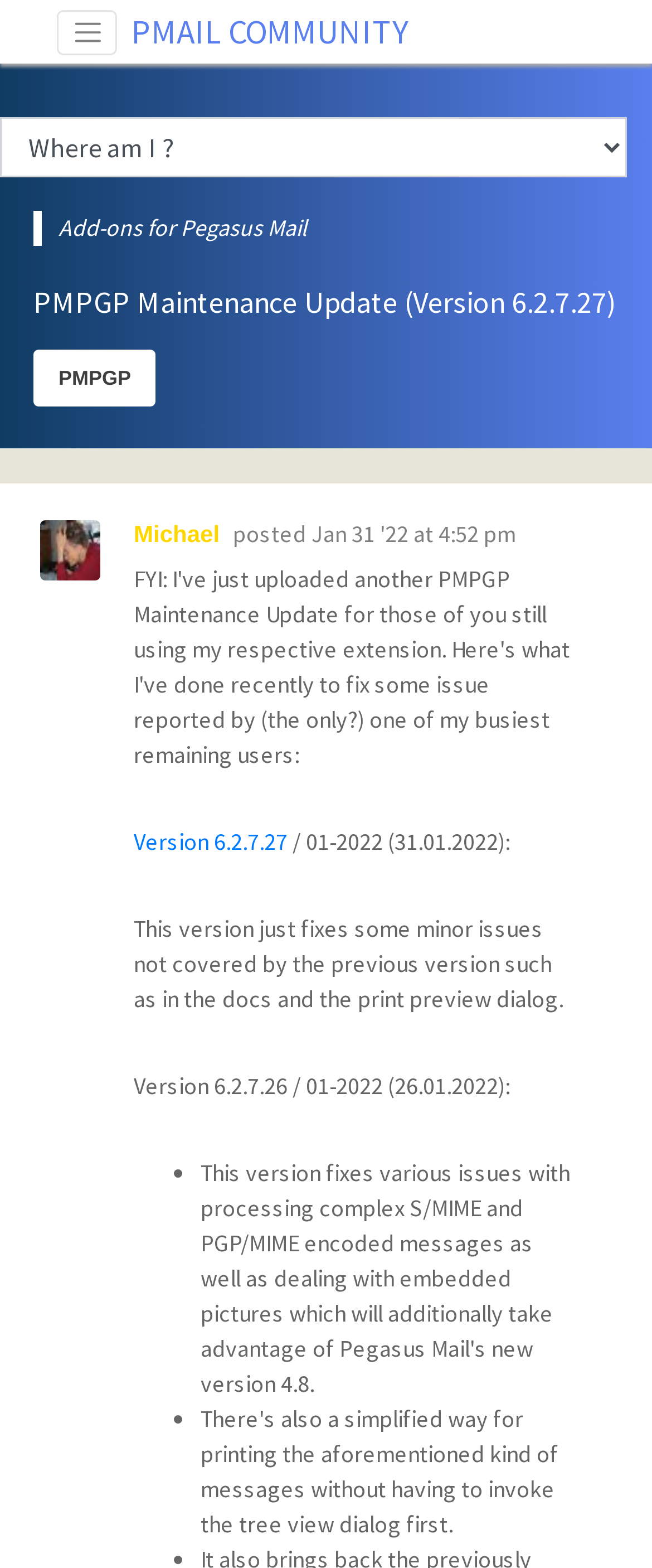Answer the question using only one word or a concise phrase: What is the current version of PMPGP?

6.2.7.27